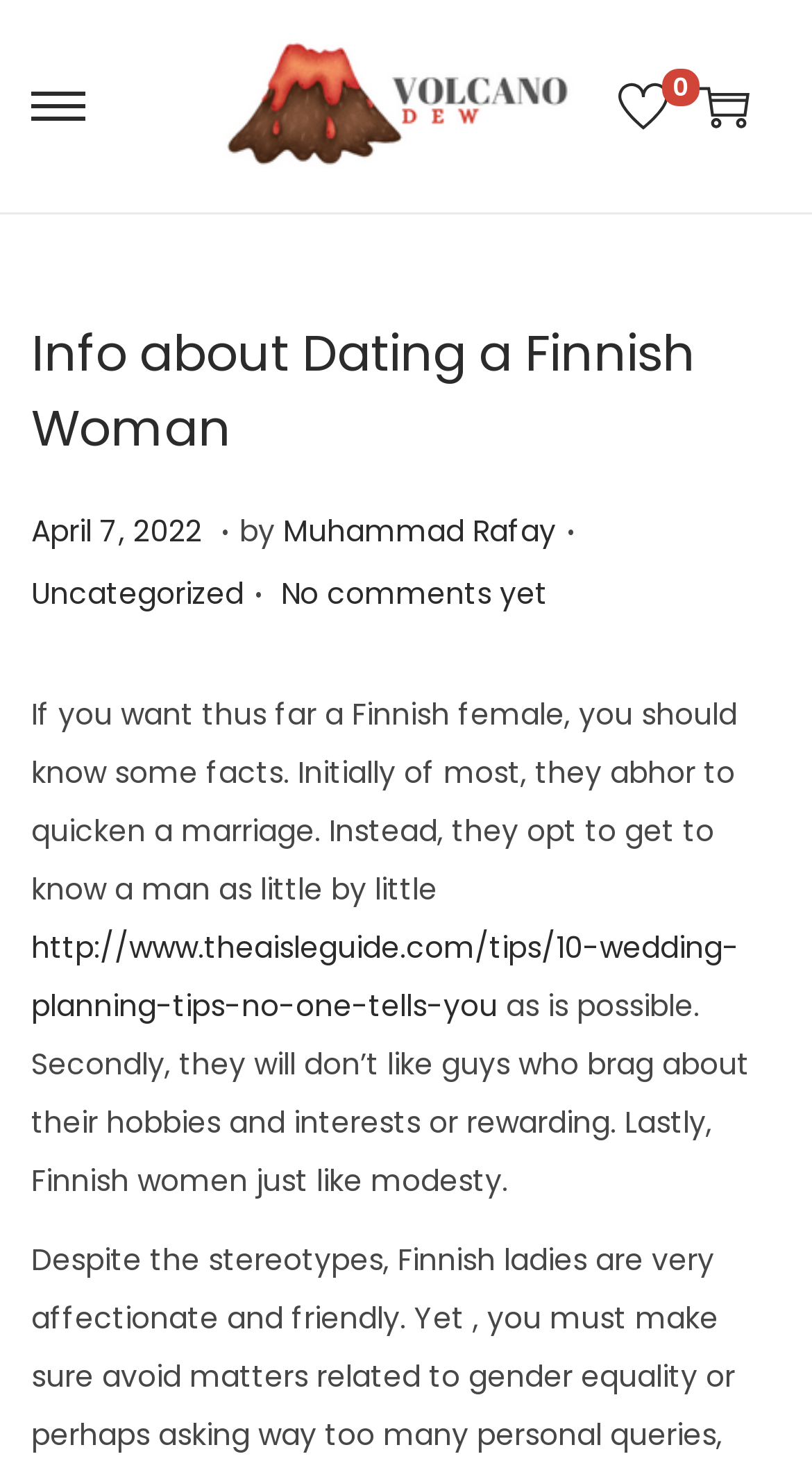Determine the bounding box coordinates of the UI element described below. Use the format (top-left x, top-left y, bottom-right x, bottom-right y) with floating point numbers between 0 and 1: alt="Volcano Dew"

[0.262, 0.057, 0.723, 0.085]